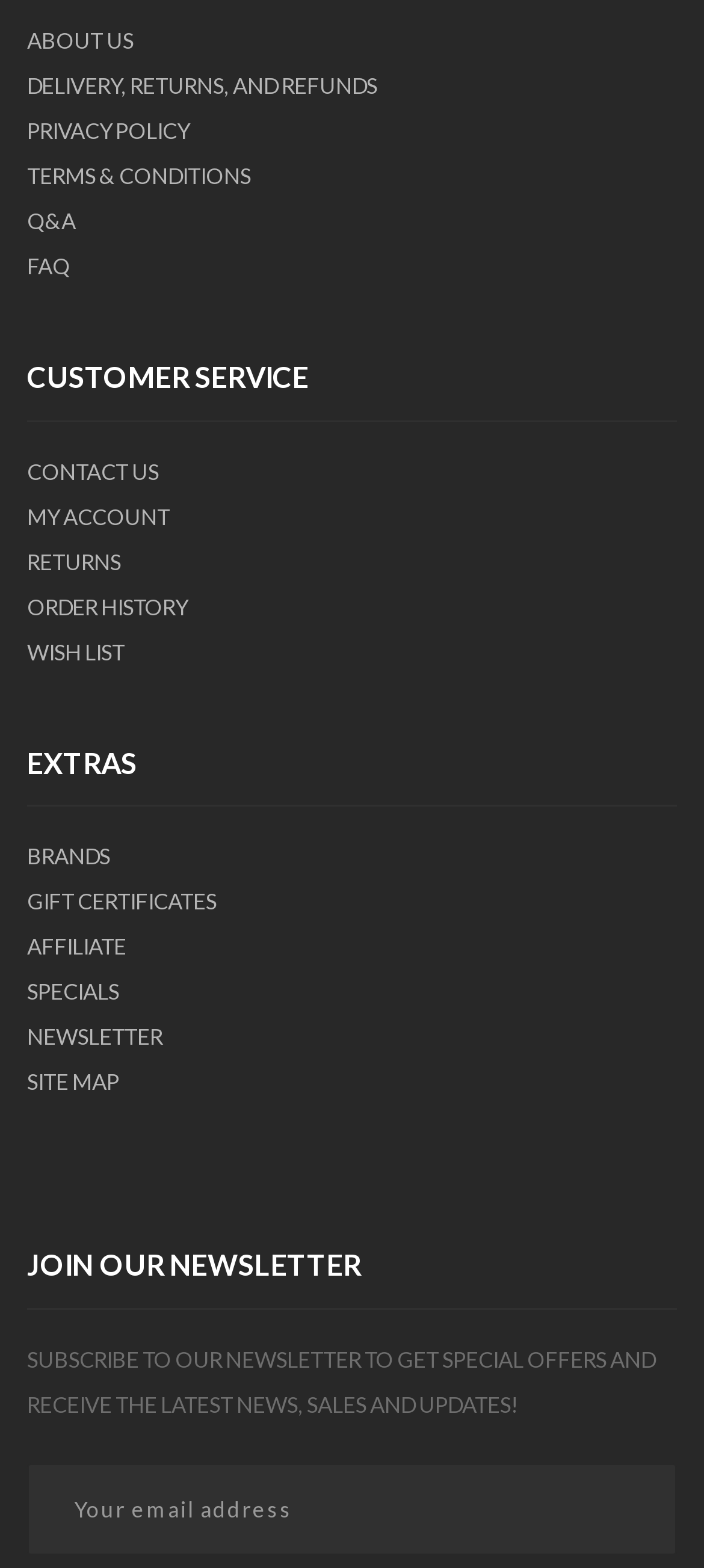How many categories of links are present on the page? Analyze the screenshot and reply with just one word or a short phrase.

Three